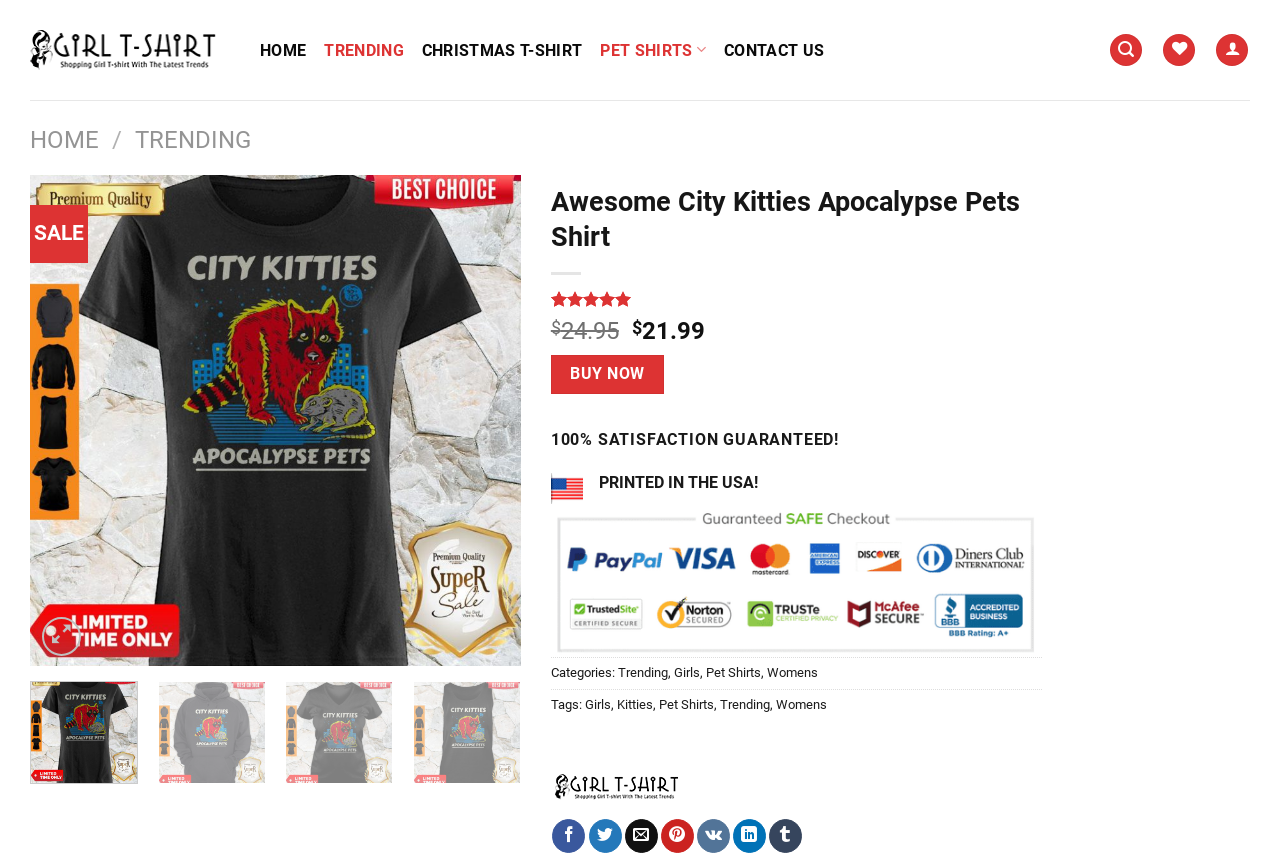Find the bounding box coordinates of the area to click in order to follow the instruction: "Click on the 'Next' button".

[0.365, 0.428, 0.394, 0.541]